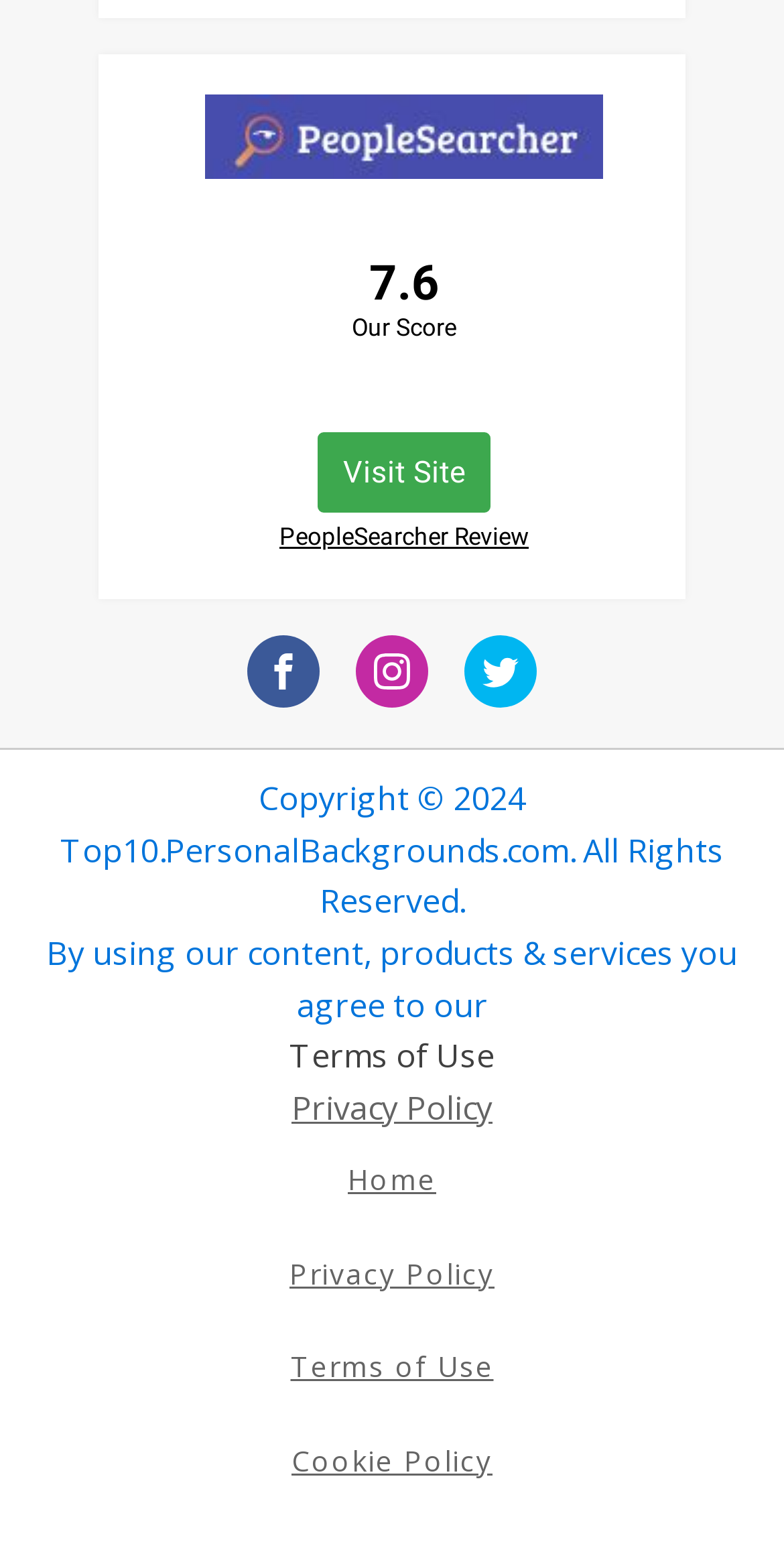Provide the bounding box coordinates of the HTML element this sentence describes: "Home". The bounding box coordinates consist of four float numbers between 0 and 1, i.e., [left, top, right, bottom].

[0.382, 0.728, 0.618, 0.788]